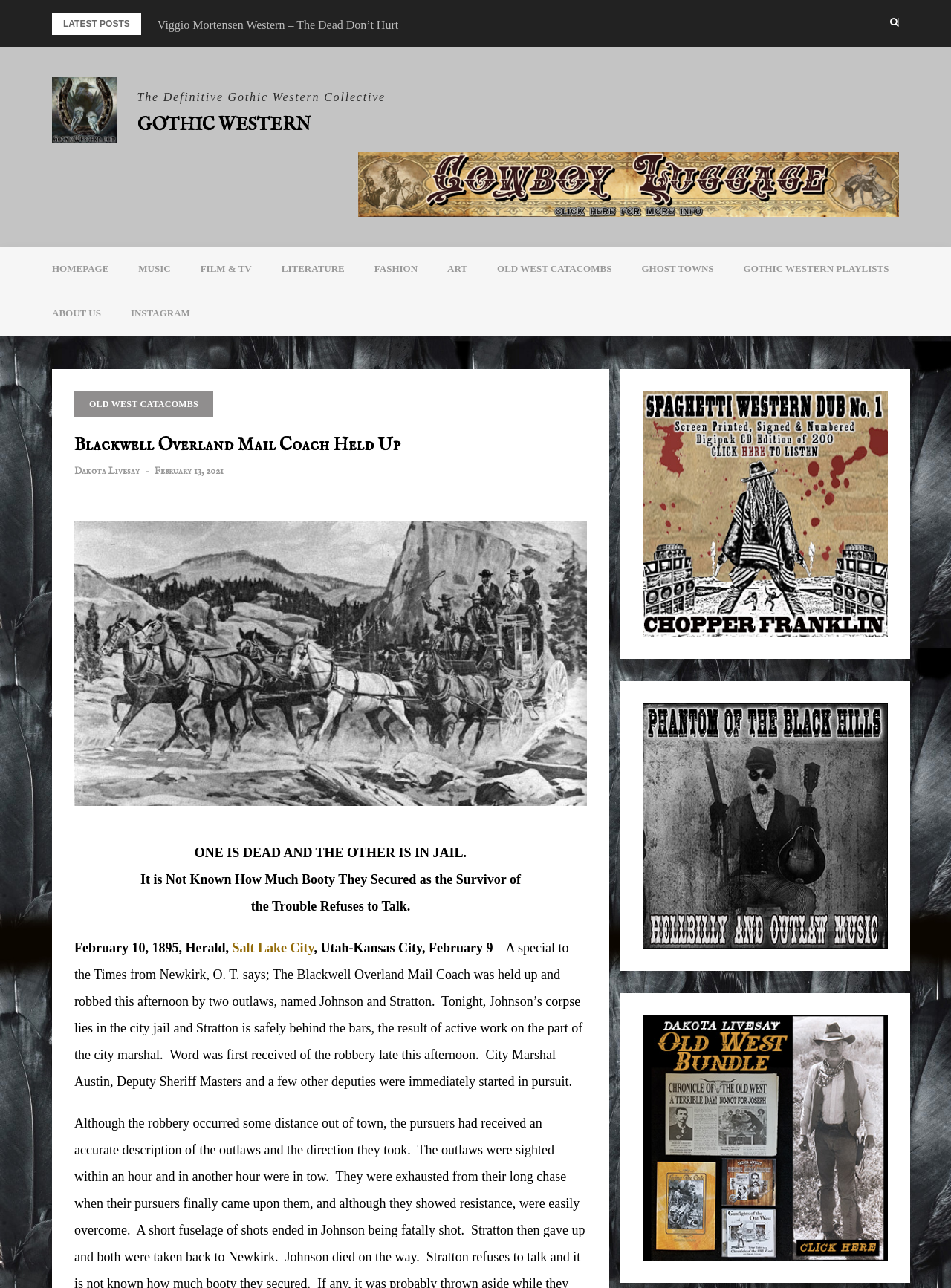Offer a meticulous description of the webpage's structure and content.

This webpage is about Gothic Western, a genre that combines elements of Westerns and Gothic fiction. At the top, there is a header section with a title "Blackwell Overland Mail Coach Held Up - Gothic Western". Below this, there is a section with the title "LATEST POSTS" and three links to articles, including "Jason Bateman’s “The Pinkerton”: A Supernatural Western" and "Sci Fi Western Outer Range Will Drop Its Second Season". 

To the right of this section, there is a table with a link to "Gothic Western" and an image with the same name. Below this, there is a text "The Definitive Gothic Western Collective" and another link to "GOTHIC WESTERN". 

On the left side of the page, there is a navigation menu with links to "HOMEPAGE", "MUSIC", "FILM & TV", "LITERATURE", "FASHION", "ART", "OLD WEST CATACOMBS", "GHOST TOWNS", "GOTHIC WESTERN PLAYLISTS", and "ABOUT US". 

In the main content area, there is an article titled "Blackwell Overland Mail Coach Held Up" with a subheading "Dakota Livesay - February 13, 2021". The article tells the story of a robbery of the Blackwell Overland Mail Coach by two outlaws, Johnson and Stratton, and the subsequent capture of Stratton and death of Johnson. 

Below the article, there are several links to related content, including "Spaghetti Western Music" and "Old West package", each with an accompanying image.